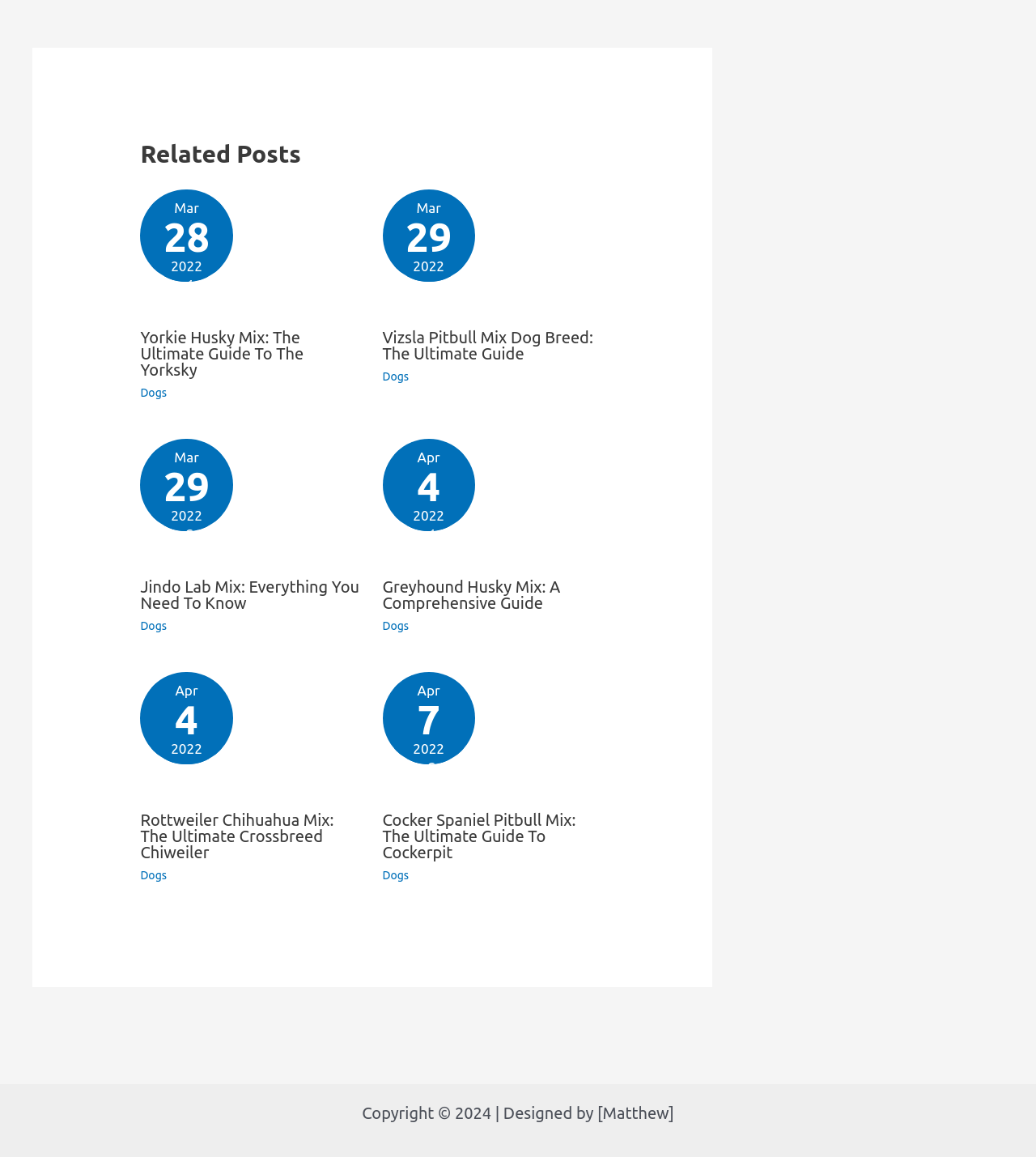Answer this question using a single word or a brief phrase:
Who designed the webpage?

Matthew